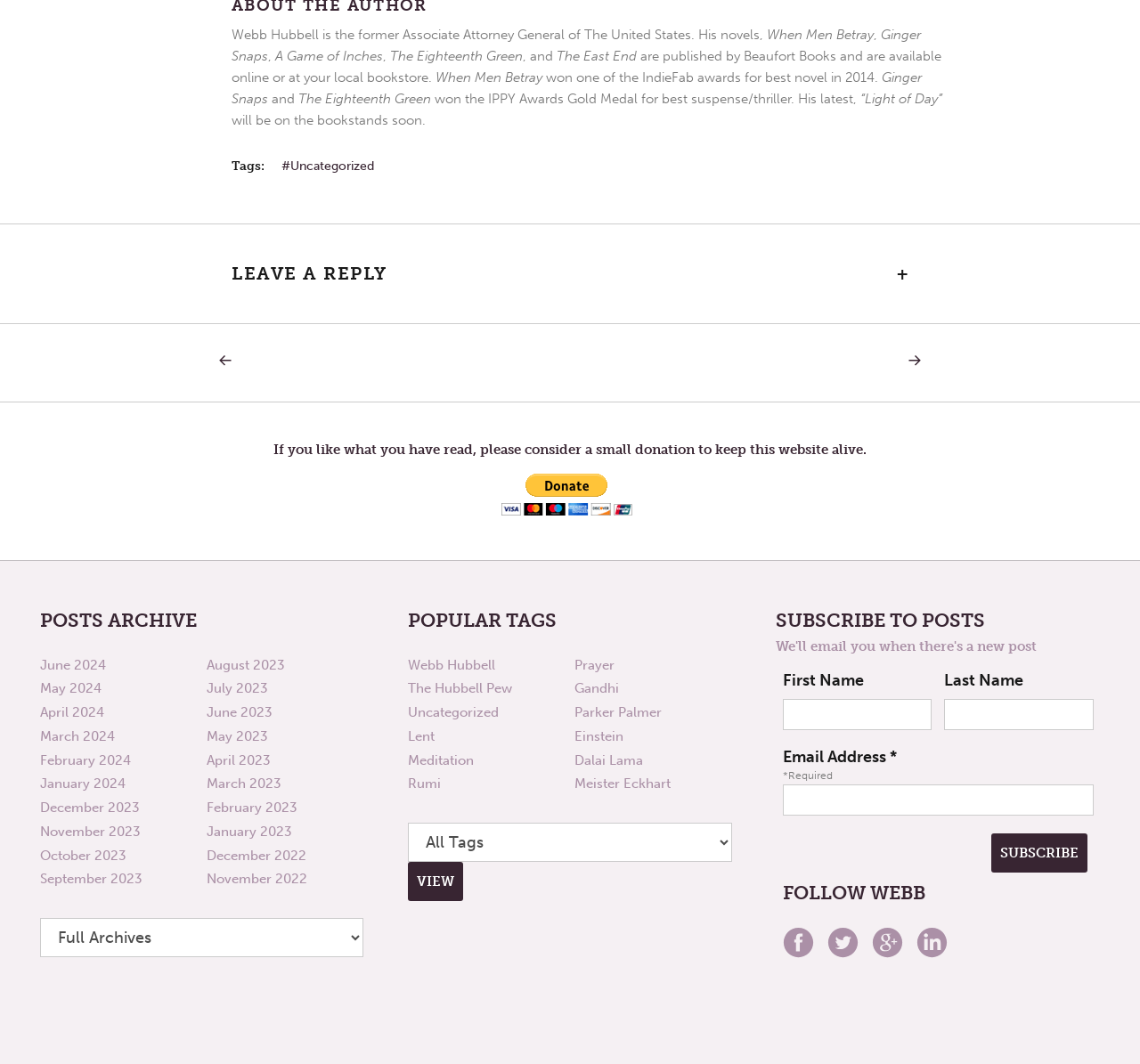Answer the question in one word or a short phrase:
What is the author's profession?

Former Associate Attorney General